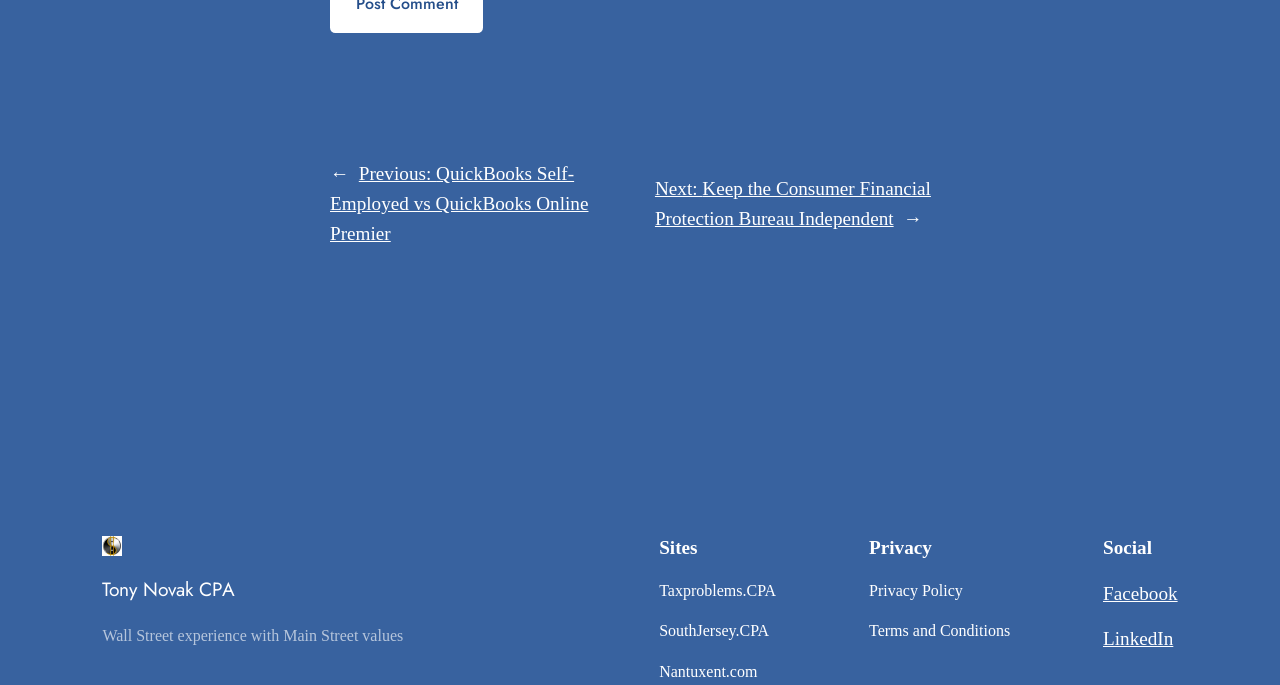Identify the bounding box coordinates of the part that should be clicked to carry out this instruction: "Connect with Tony Novak CPA on Facebook".

[0.862, 0.85, 0.92, 0.881]